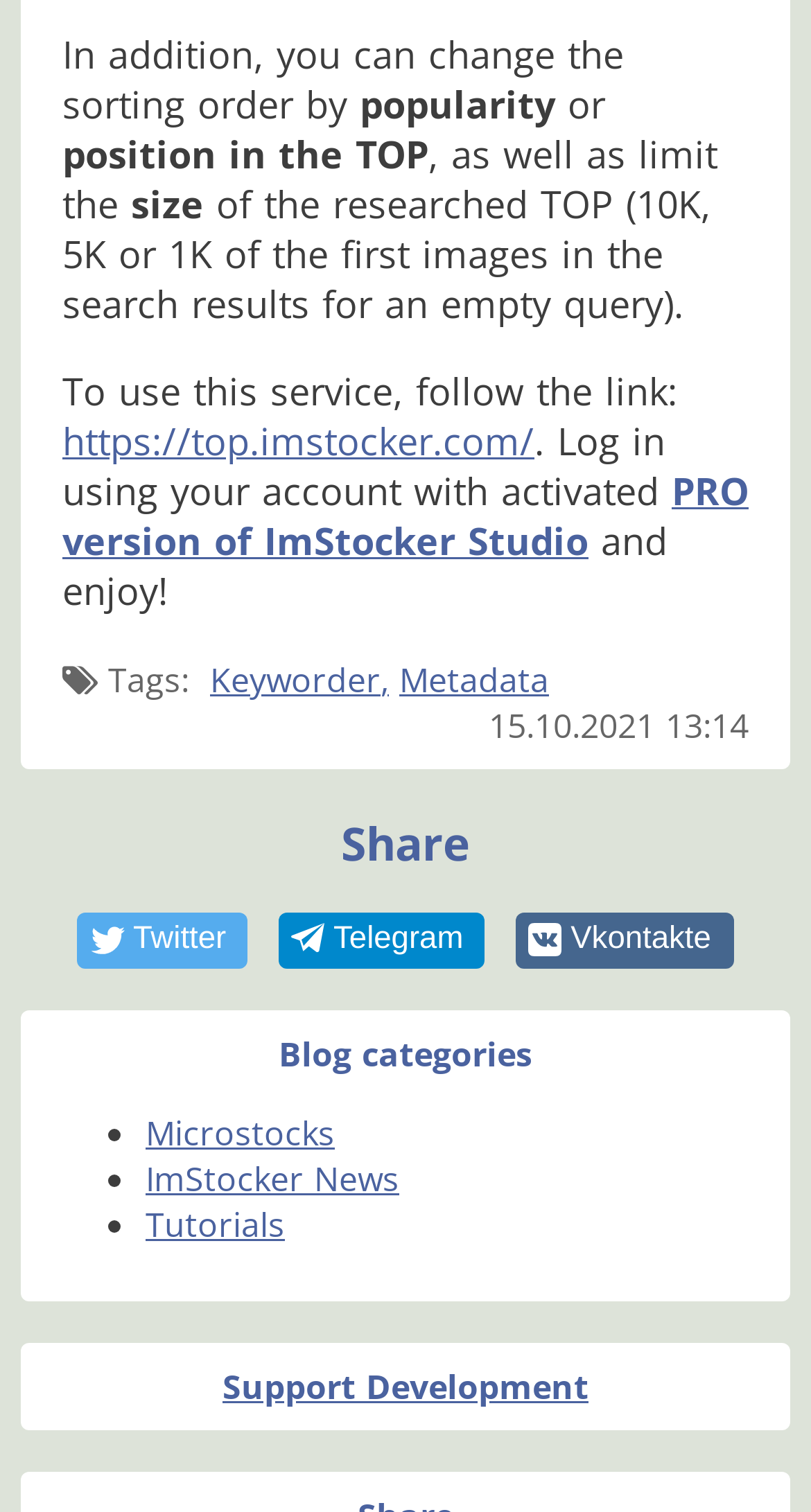Predict the bounding box of the UI element based on the description: "PRO version of ImStocker Studio". The coordinates should be four float numbers between 0 and 1, formatted as [left, top, right, bottom].

[0.077, 0.309, 0.923, 0.375]